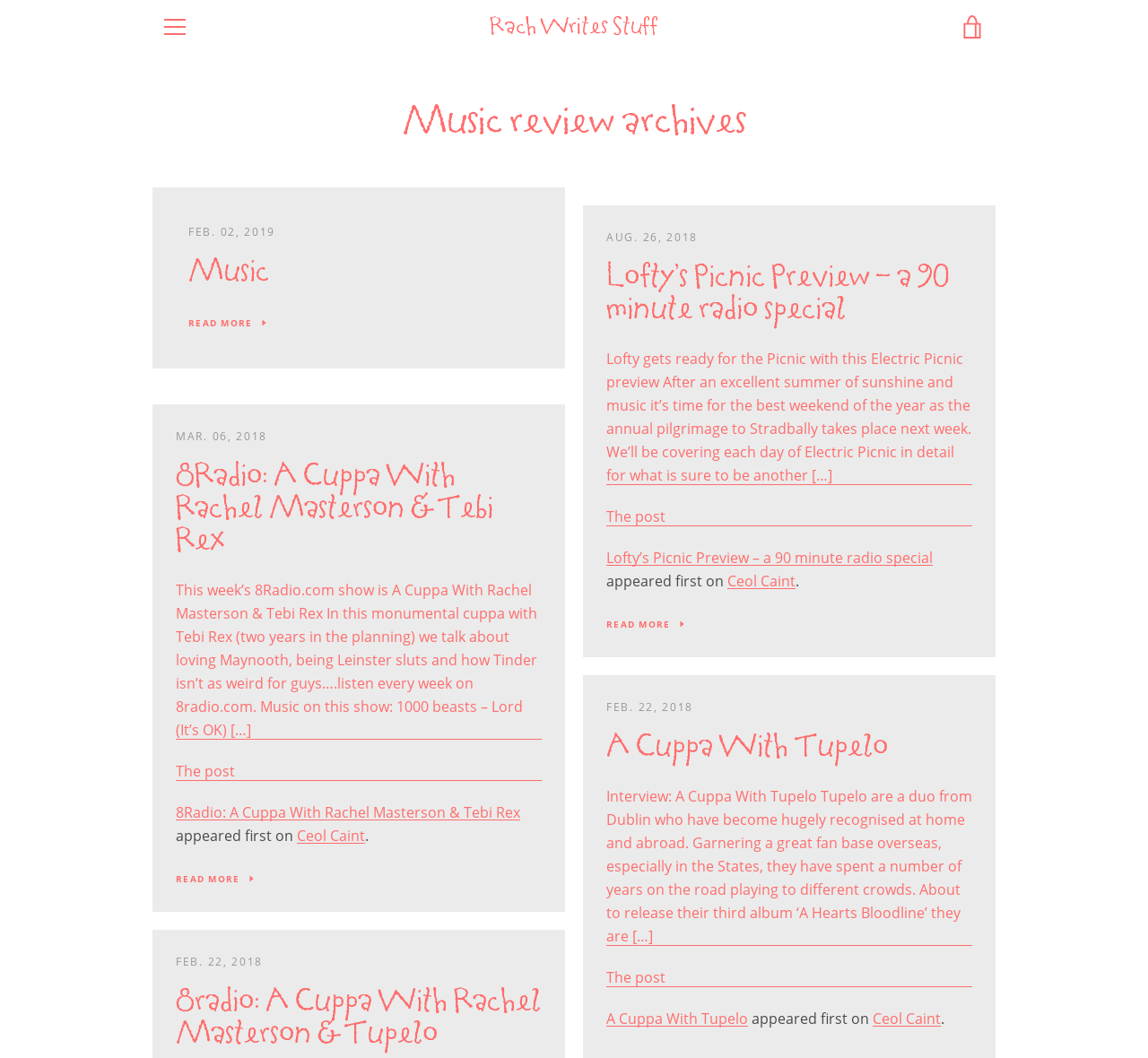Write an extensive caption that covers every aspect of the webpage.

The webpage is a blog titled "Rach Writes Stuff" with a focus on music reviews and archives. At the top, there is a navigation menu with links to "MENU", "VIEW CART", and the blog's title. Below the navigation menu, there is a header section with a heading "Music review archives" and a link to "Skip to content".

The main content area is divided into several sections, each containing a music review or article. Each section has a heading, a time stamp, and a brief summary or excerpt from the article. The headings are in a larger font size and are followed by a link to "READ MORE". There are a total of 5 sections, each with a similar layout.

The articles appear to be music reviews or interviews, with titles such as "8Radio: A Cuppa With Rachel Masterson & Tebi Rex", "Lofty’s Picnic Preview – a 90 minute radio special", and "A Cuppa With Tupelo". The summaries provide a brief overview of the article's content, including the topic, guests, and music featured.

On the right-hand side of the page, there is a sidebar with links to "SEARCH", "A CUPPA WITH", "MENTAL HEALTH IN MUSIC PODCAST", "MUSIC REVIEW ARCHIVES", and "CONTACT". There is also a section to sign up for a newsletter, with a text box to enter an email address and a "SUBSCRIBE" button.

Overall, the webpage has a clean and organized layout, with a focus on showcasing the blog's music-related content.